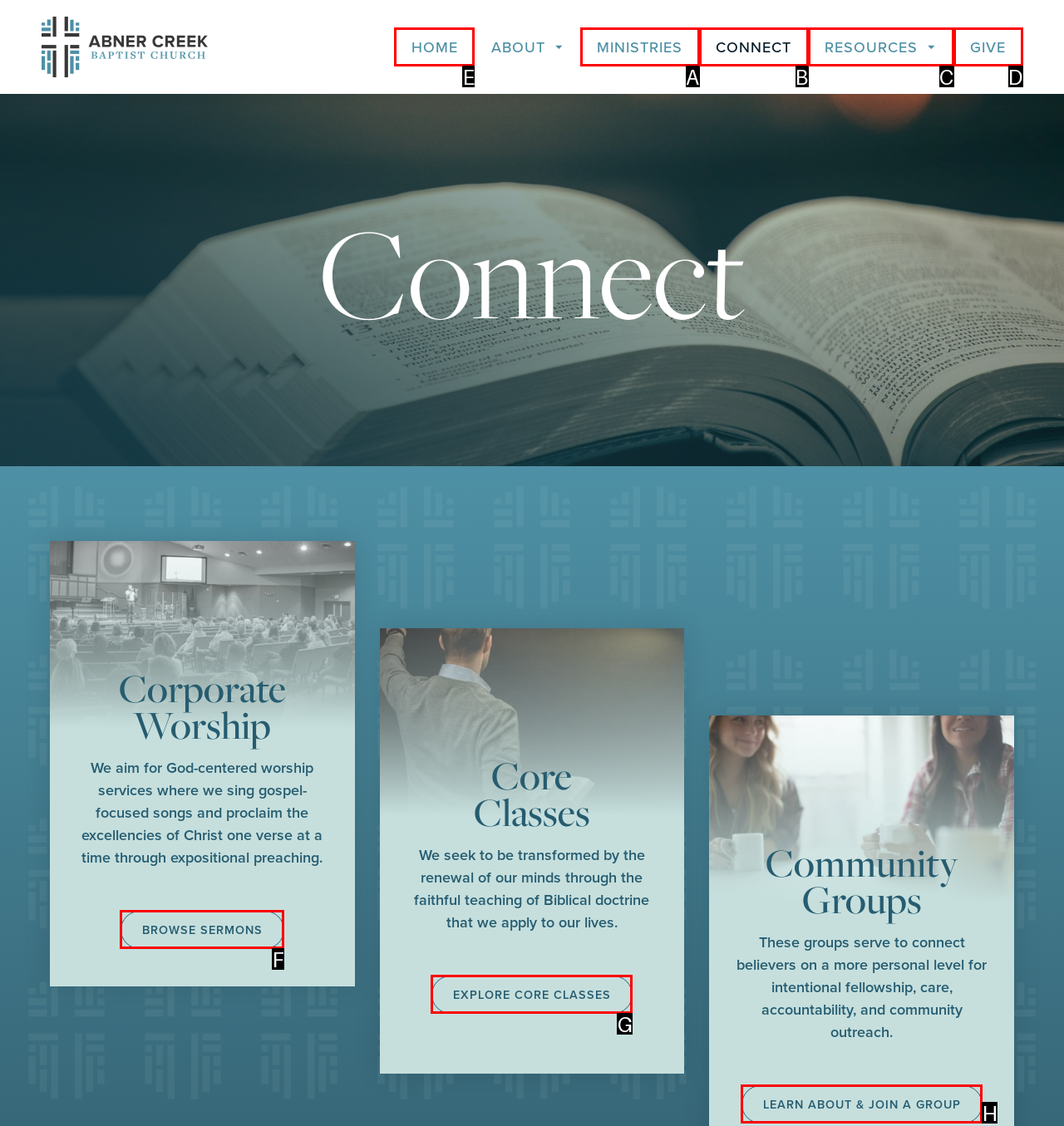Tell me the letter of the UI element I should click to accomplish the task: Click the Jobs link based on the choices provided in the screenshot.

None